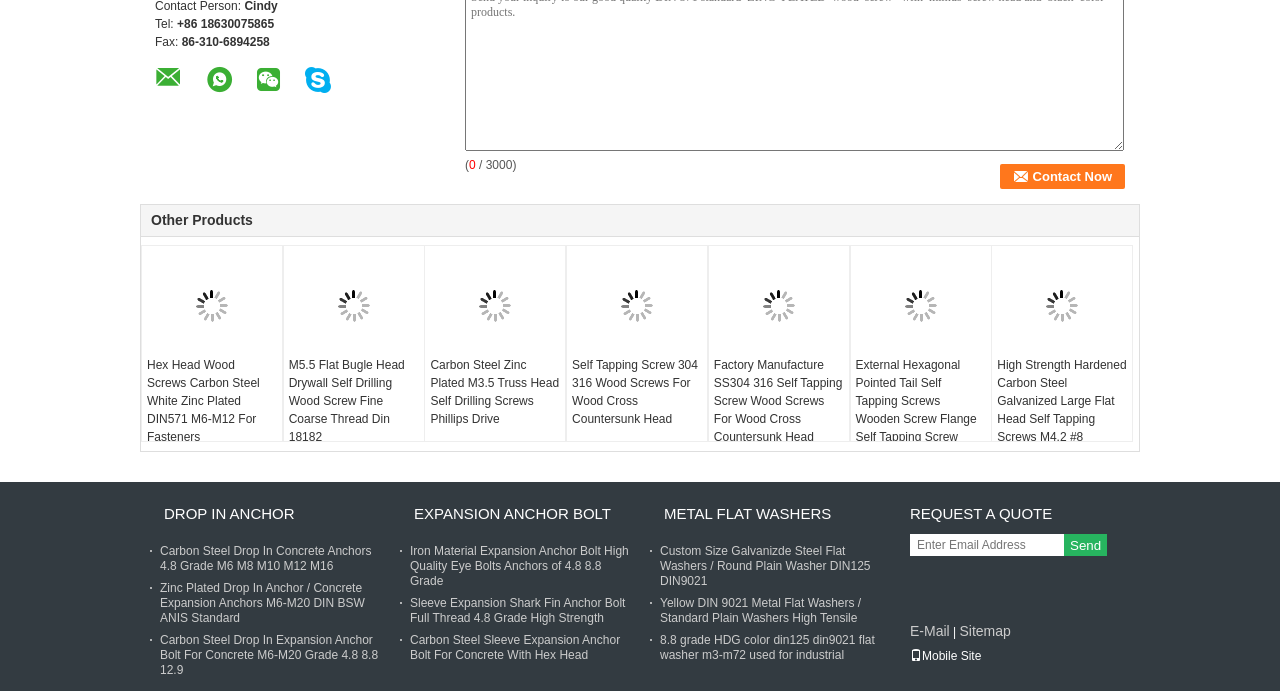Show me the bounding box coordinates of the clickable region to achieve the task as per the instruction: "Click the 'Contact Now' button".

[0.781, 0.237, 0.879, 0.274]